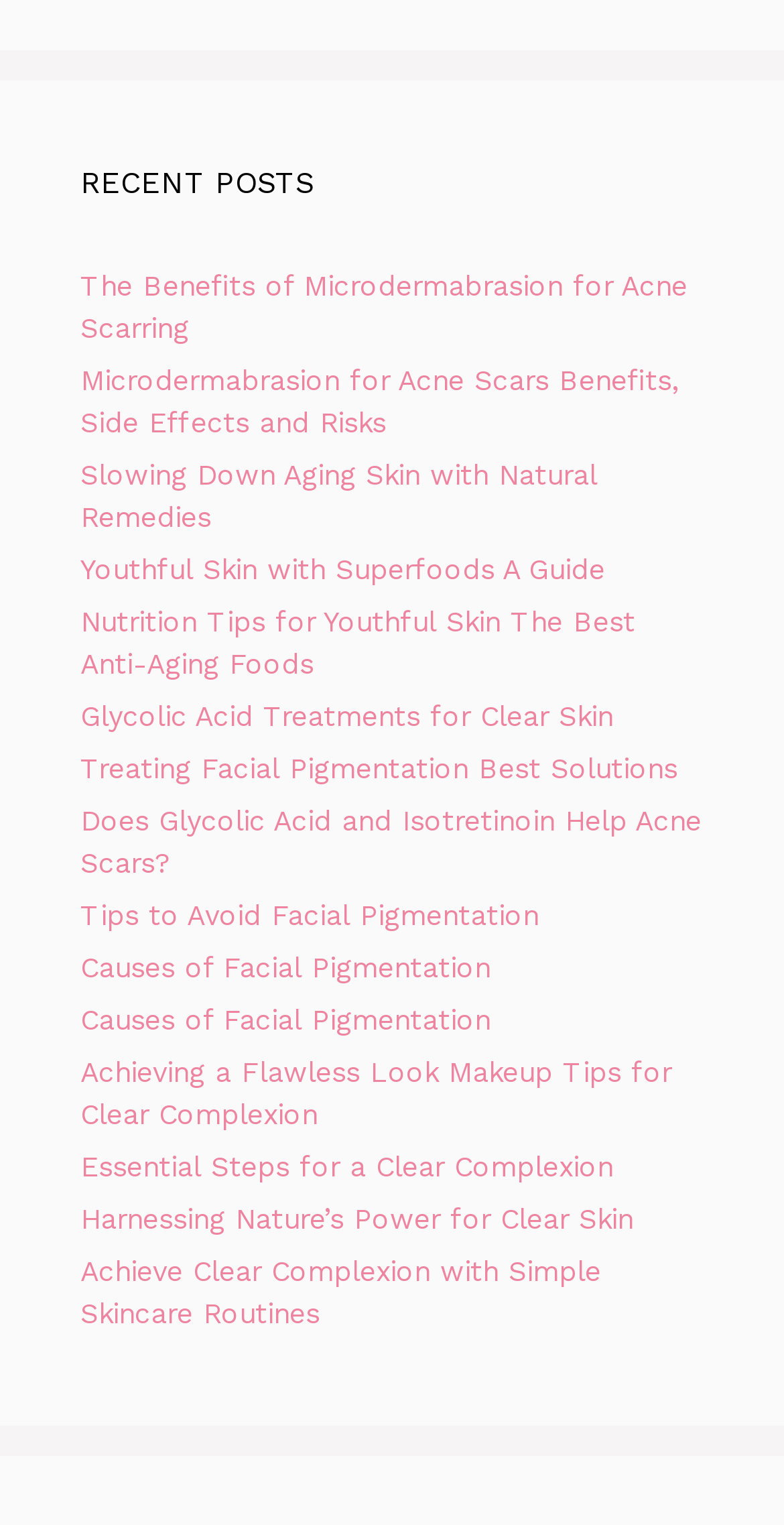Identify the bounding box coordinates for the element that needs to be clicked to fulfill this instruction: "explore how to achieve a flawless look with makeup tips". Provide the coordinates in the format of four float numbers between 0 and 1: [left, top, right, bottom].

[0.103, 0.692, 0.856, 0.741]